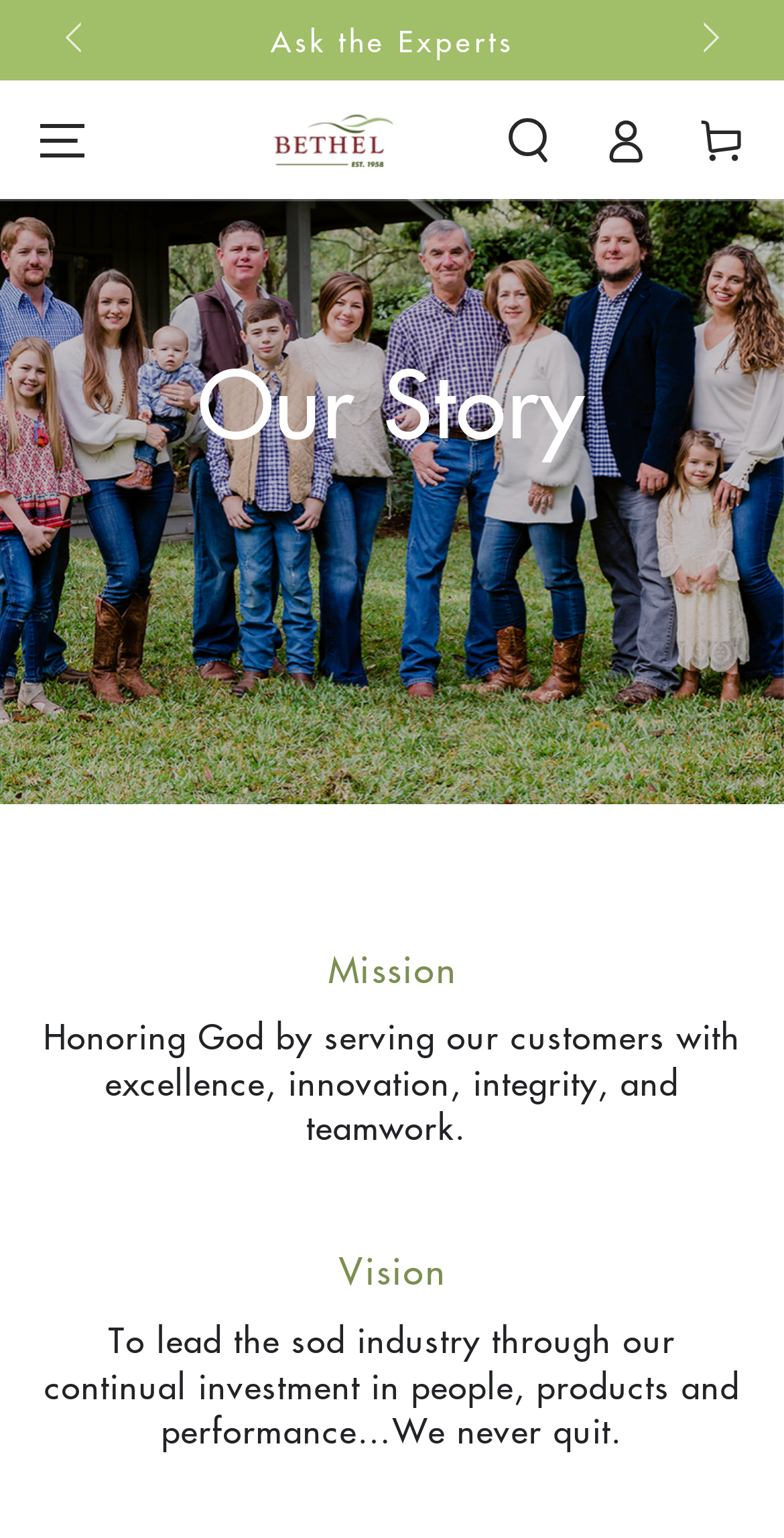Please provide the bounding box coordinates for the UI element as described: "Log in". The coordinates must be four floats between 0 and 1, represented as [left, top, right, bottom].

[0.736, 0.067, 0.86, 0.116]